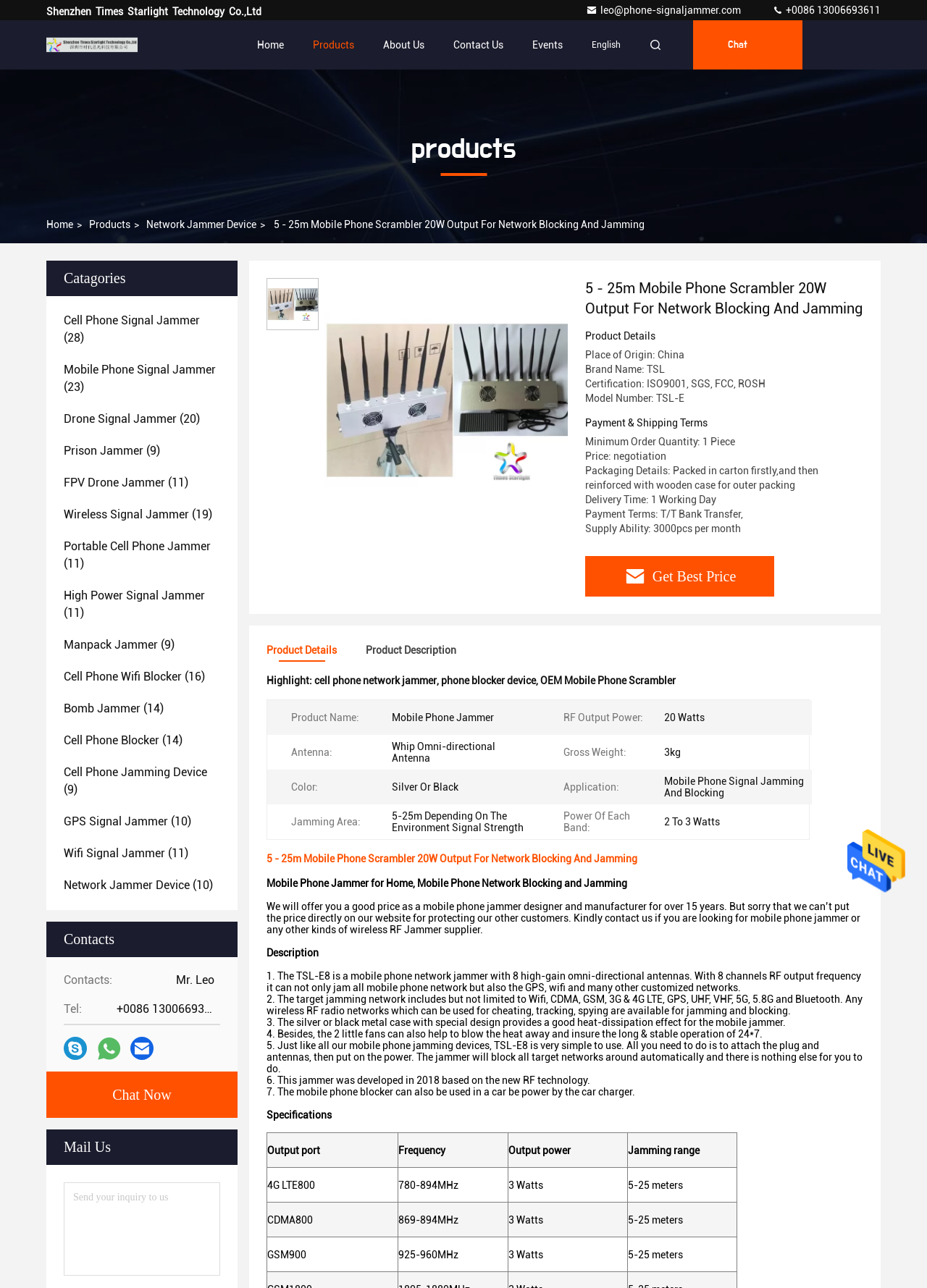Determine the bounding box for the UI element that matches this description: "title="Shenzhen Times Starlight Technology Co.,Ltd"".

[0.05, 0.021, 0.148, 0.048]